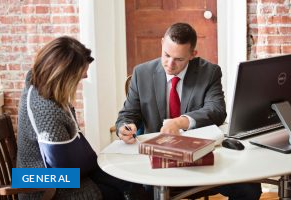Provide a brief response to the question below using one word or phrase:
What is visible in the background?

a desktop computer